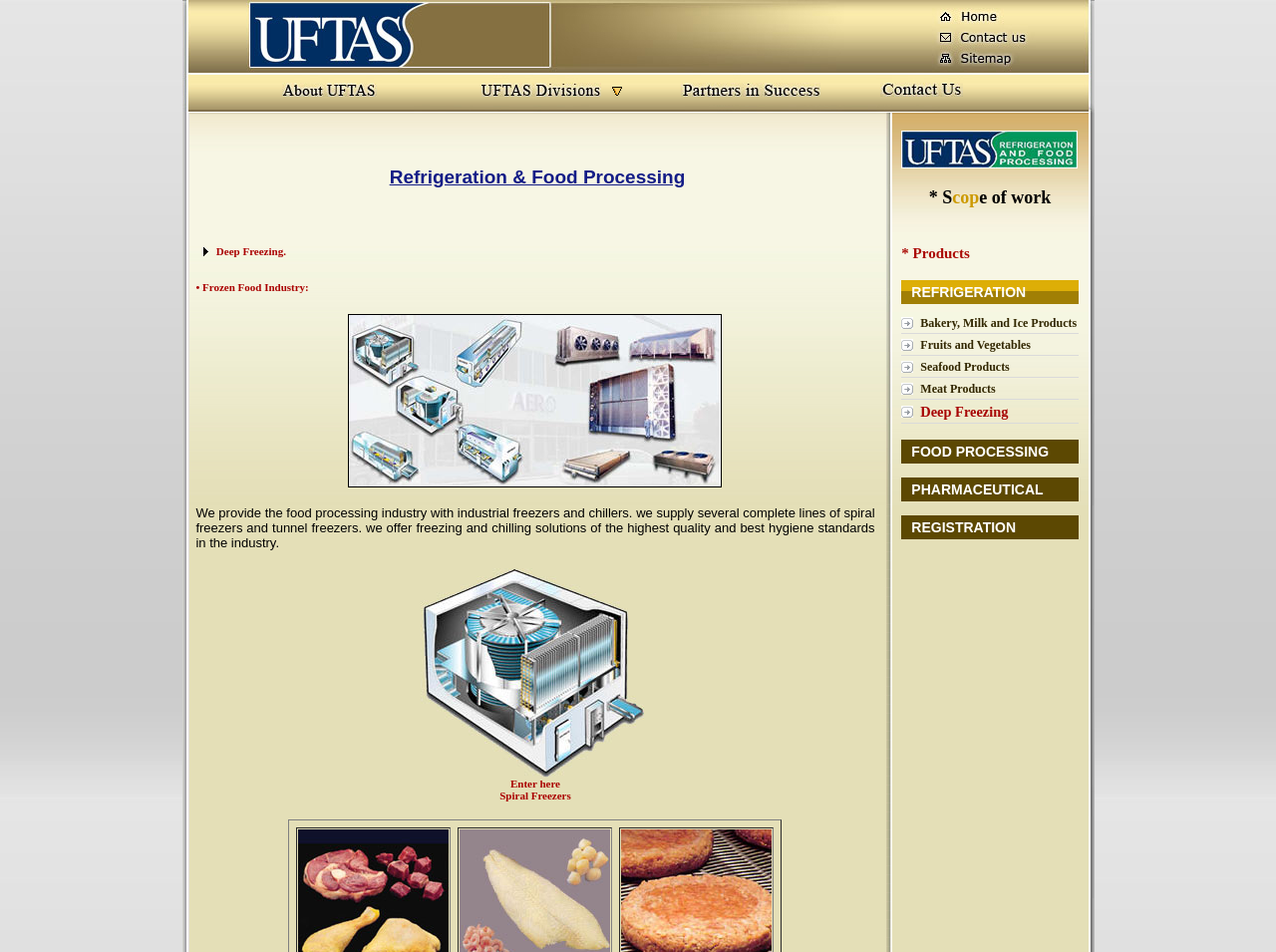Find the bounding box of the element with the following description: "Seafood Products". The coordinates must be four float numbers between 0 and 1, formatted as [left, top, right, bottom].

[0.707, 0.376, 0.845, 0.397]